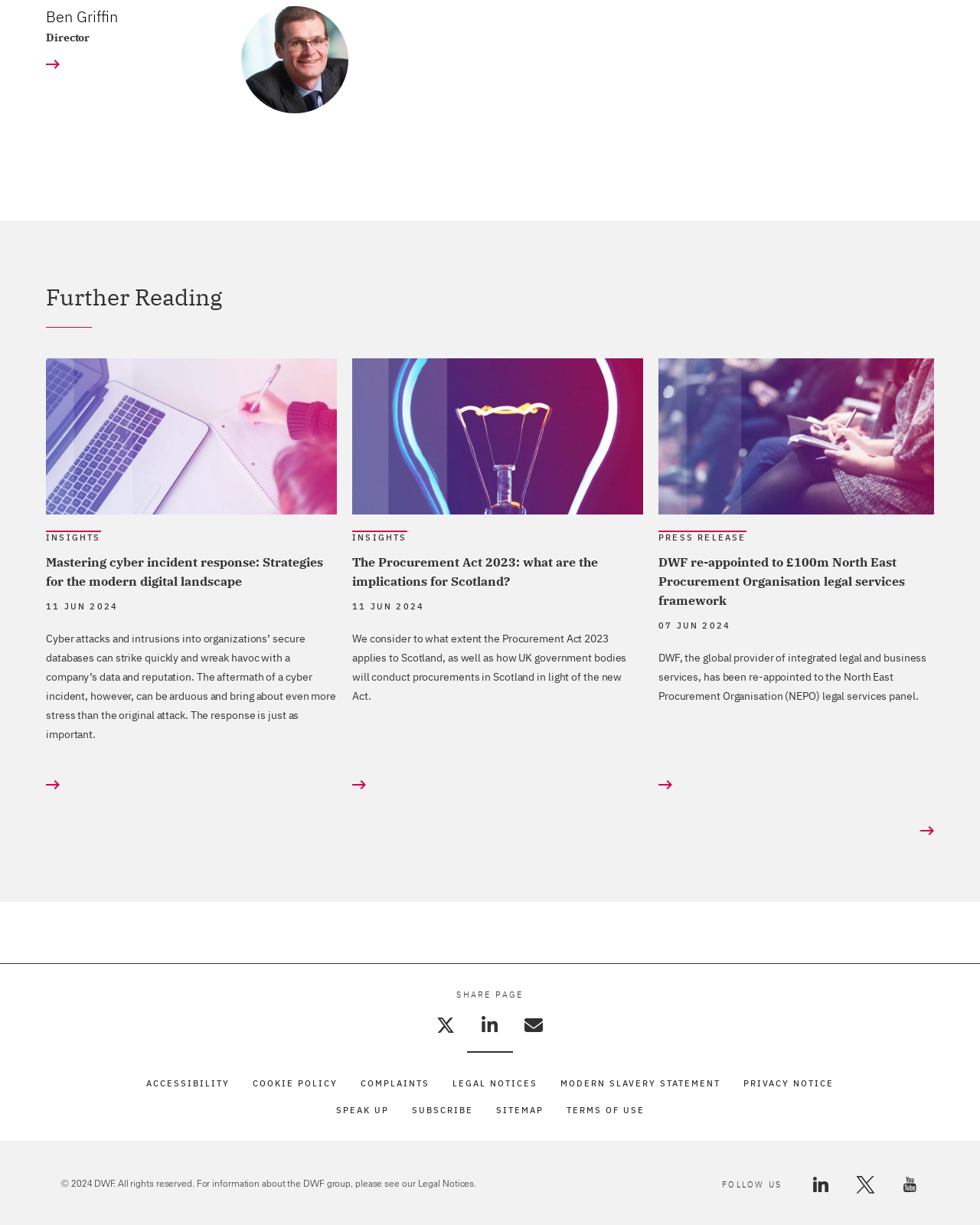How many social media platforms are listed at the bottom of the webpage?
Using the information from the image, provide a comprehensive answer to the question.

I found three links with the text 'LinkedIn', 'Twitter', and 'Youtube' at the bottom of the webpage, each accompanied by an image, so I concluded that there are three social media platforms listed.